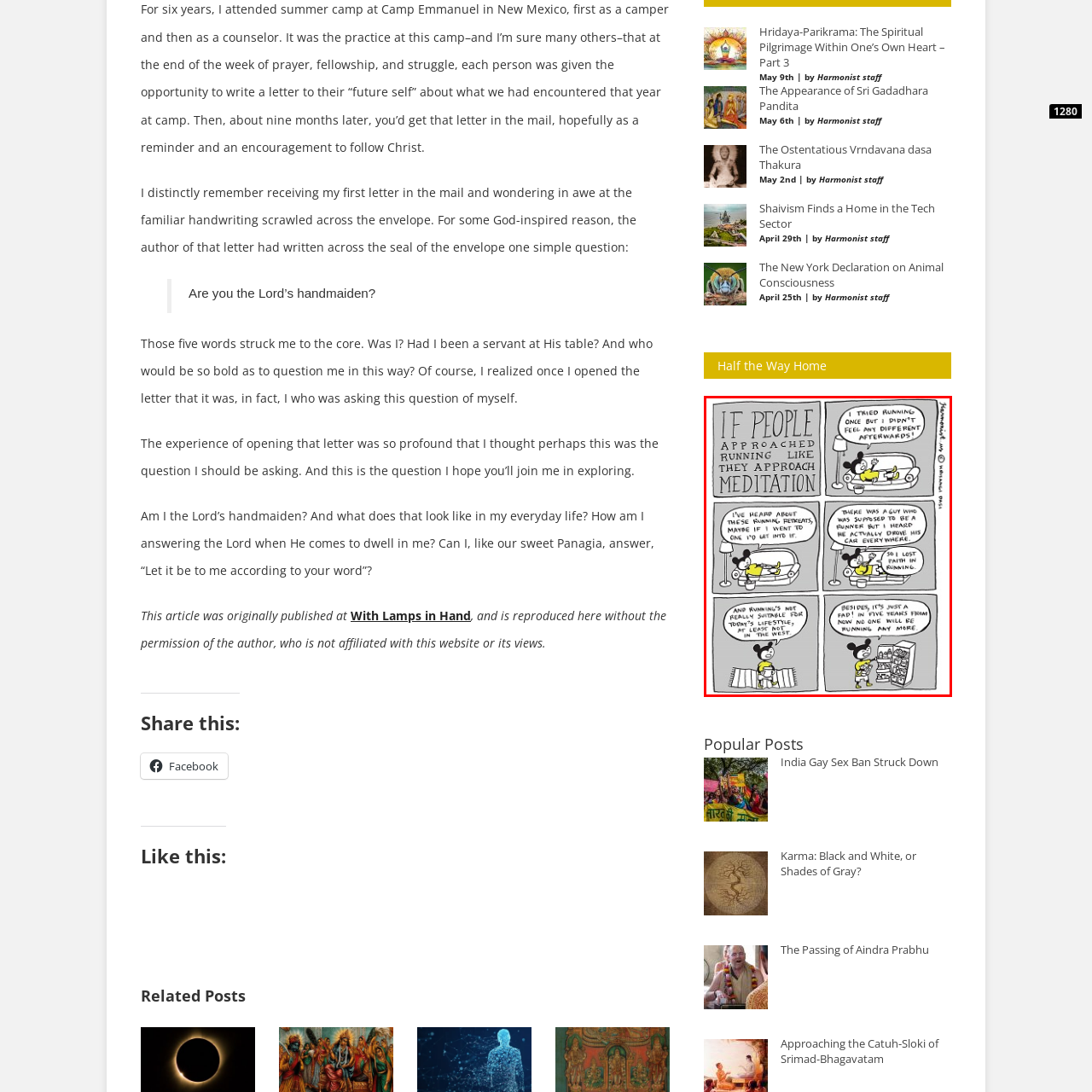Direct your attention to the image within the red boundary, What is the topic of the conversations in the subsequent panels?
 Respond with a single word or phrase.

Running retreats